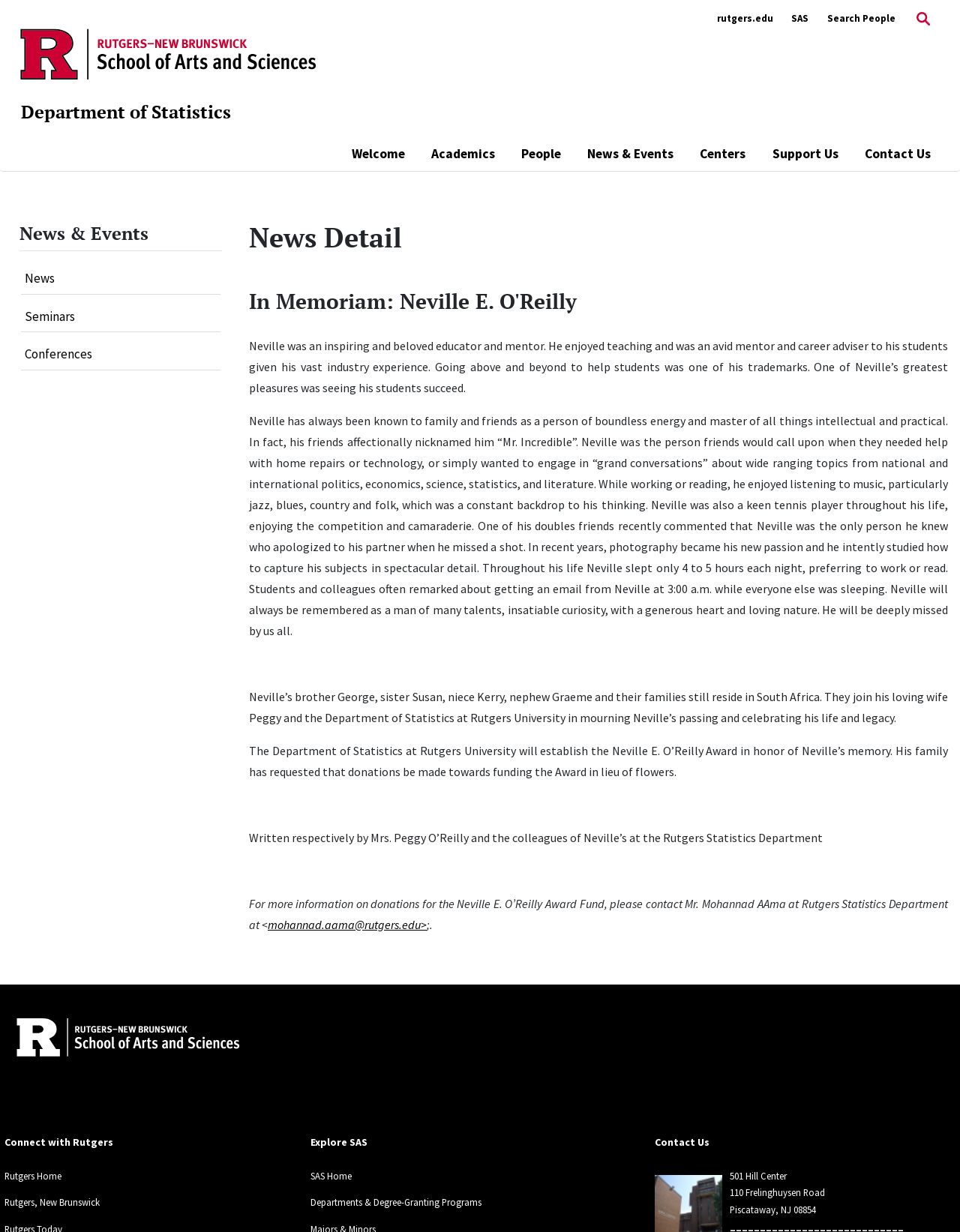Determine the bounding box coordinates for the UI element with the following description: "Departments & Degree-Granting Programs". The coordinates should be four float numbers between 0 and 1, represented as [left, top, right, bottom].

[0.323, 0.971, 0.502, 0.981]